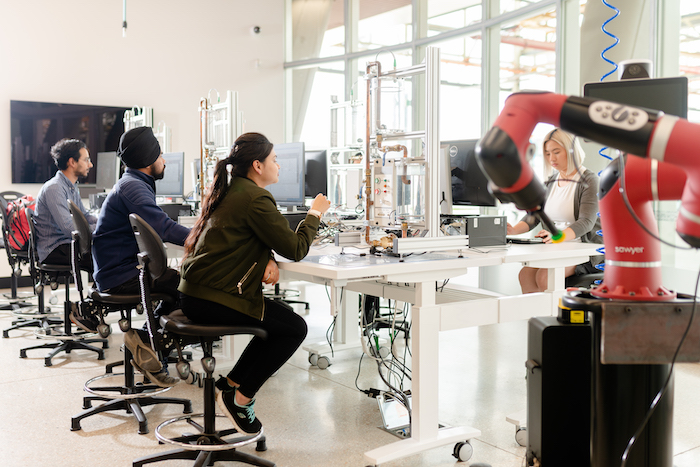Create a detailed narrative that captures the essence of the image.

In a modern educational laboratory setting at Flinders University, students engage in hands-on learning that emphasizes practical skills essential for their future careers. The image captures a group of diverse students, including a woman focused on her workstation, while others interact with advanced robotics and technology. The environment is equipped with various engineering tools and equipment, signaling a strong emphasis on mechanical engineering. This vibrant atmosphere reflects the university's commitment to preparing career-ready graduates, as highlighted by student testimonials about the supportive staff and innovative facilities that enhance their learning experience.